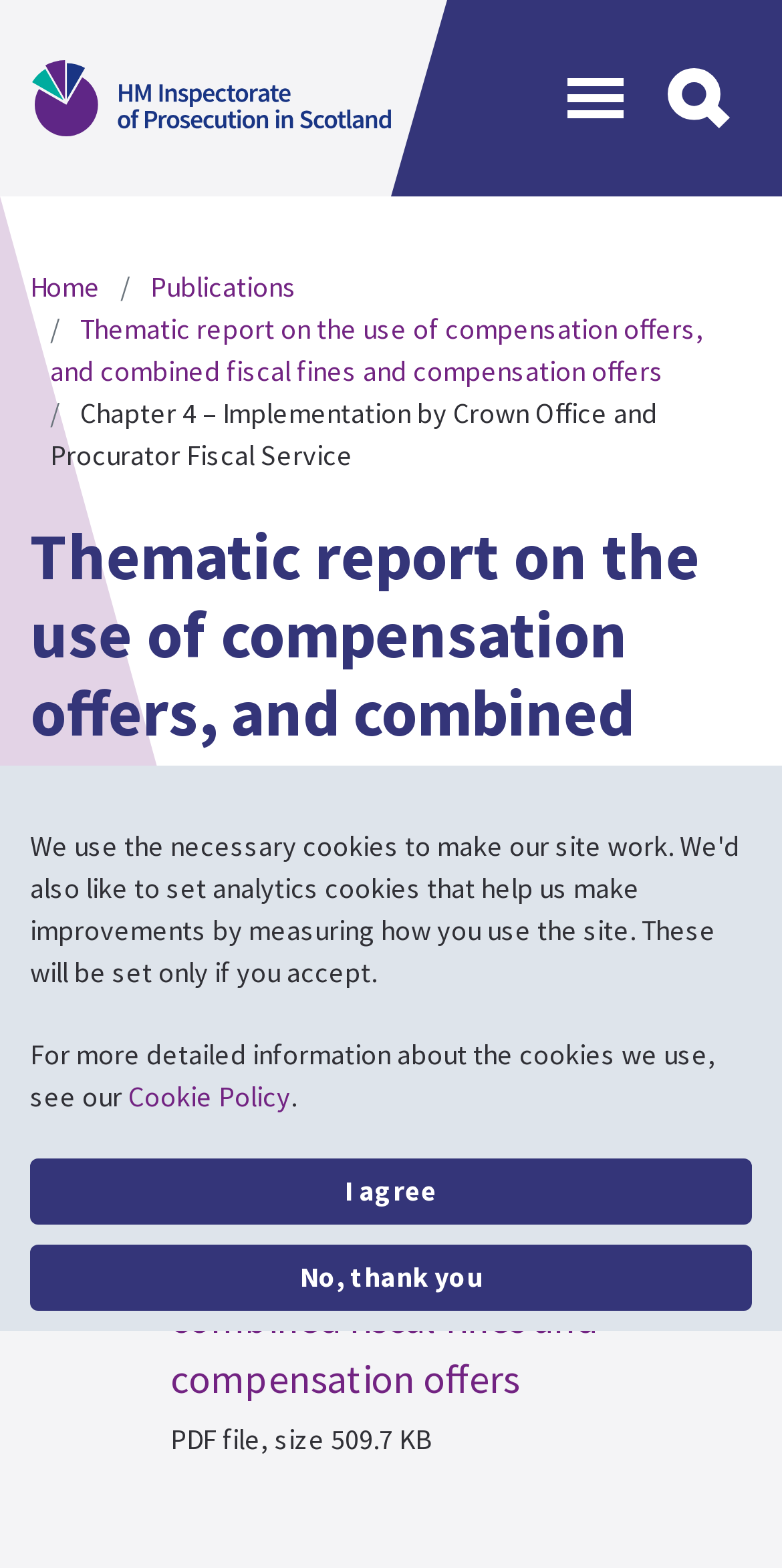Please identify the bounding box coordinates of the element's region that should be clicked to execute the following instruction: "Open the menu". The bounding box coordinates must be four float numbers between 0 and 1, i.e., [left, top, right, bottom].

[0.724, 0.039, 0.827, 0.086]